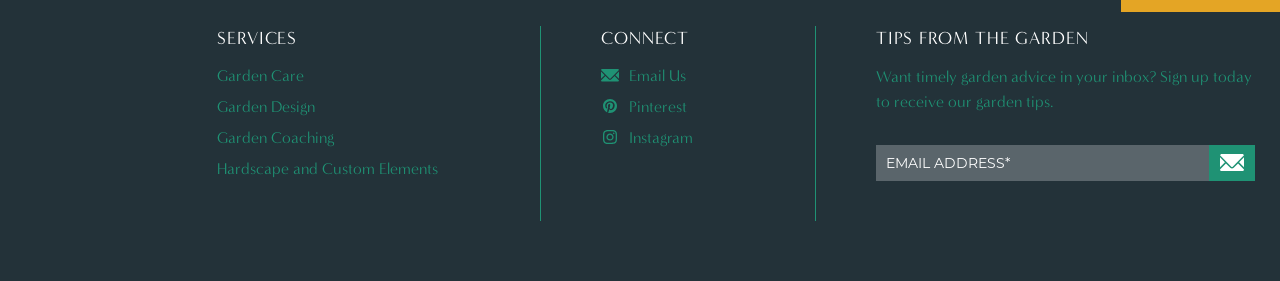Determine the bounding box coordinates (top-left x, top-left y, bottom-right x, bottom-right y) of the UI element described in the following text: Hardscape and Custom Elements

[0.17, 0.557, 0.376, 0.643]